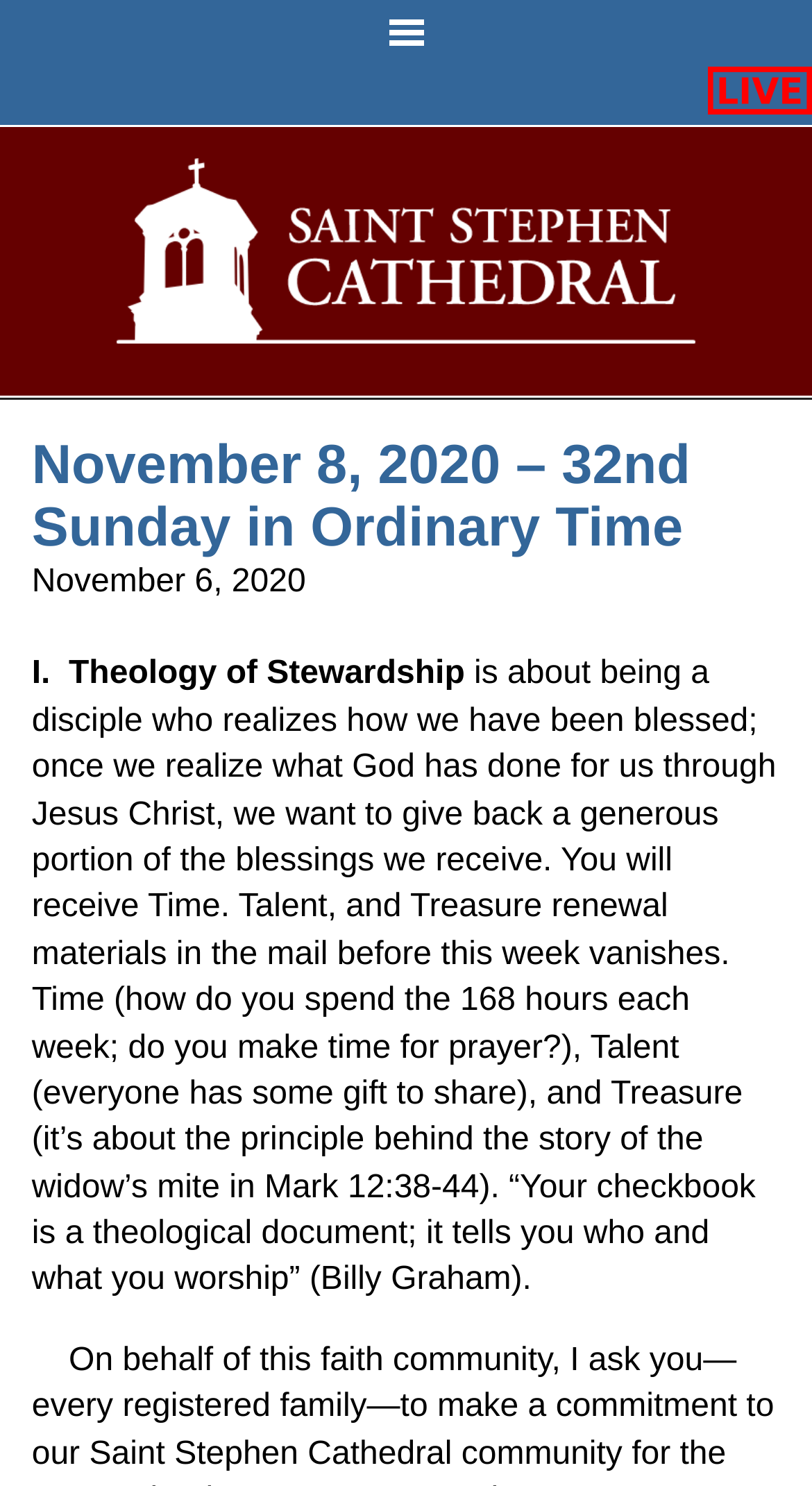Please determine the bounding box coordinates of the section I need to click to accomplish this instruction: "Click on Give Online".

[0.0, 0.661, 0.082, 0.758]